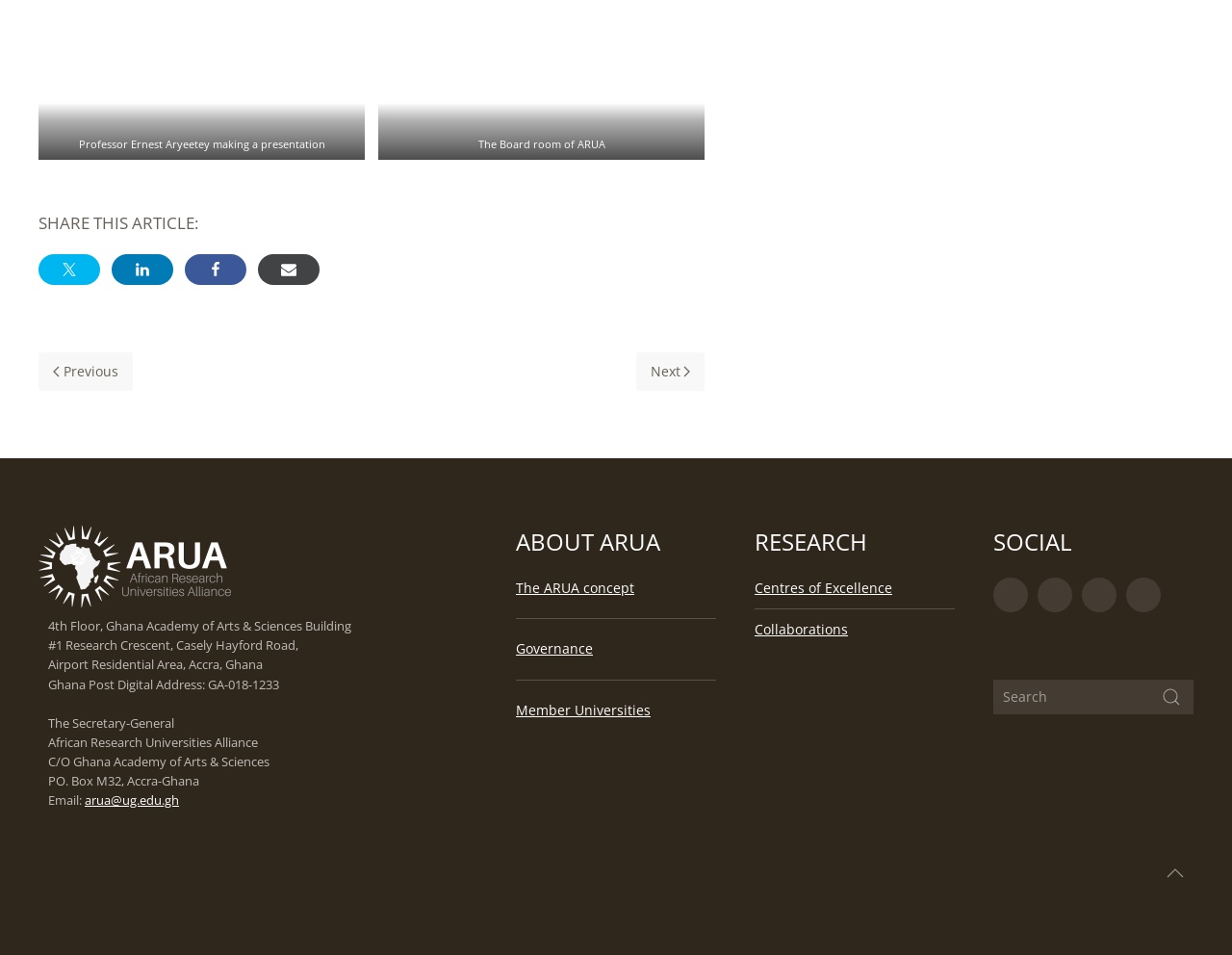How many social media links are there?
Please give a detailed and thorough answer to the question, covering all relevant points.

I counted the number of social media links by looking at the section labeled 'SOCIAL' and found four links, each represented by an icon.